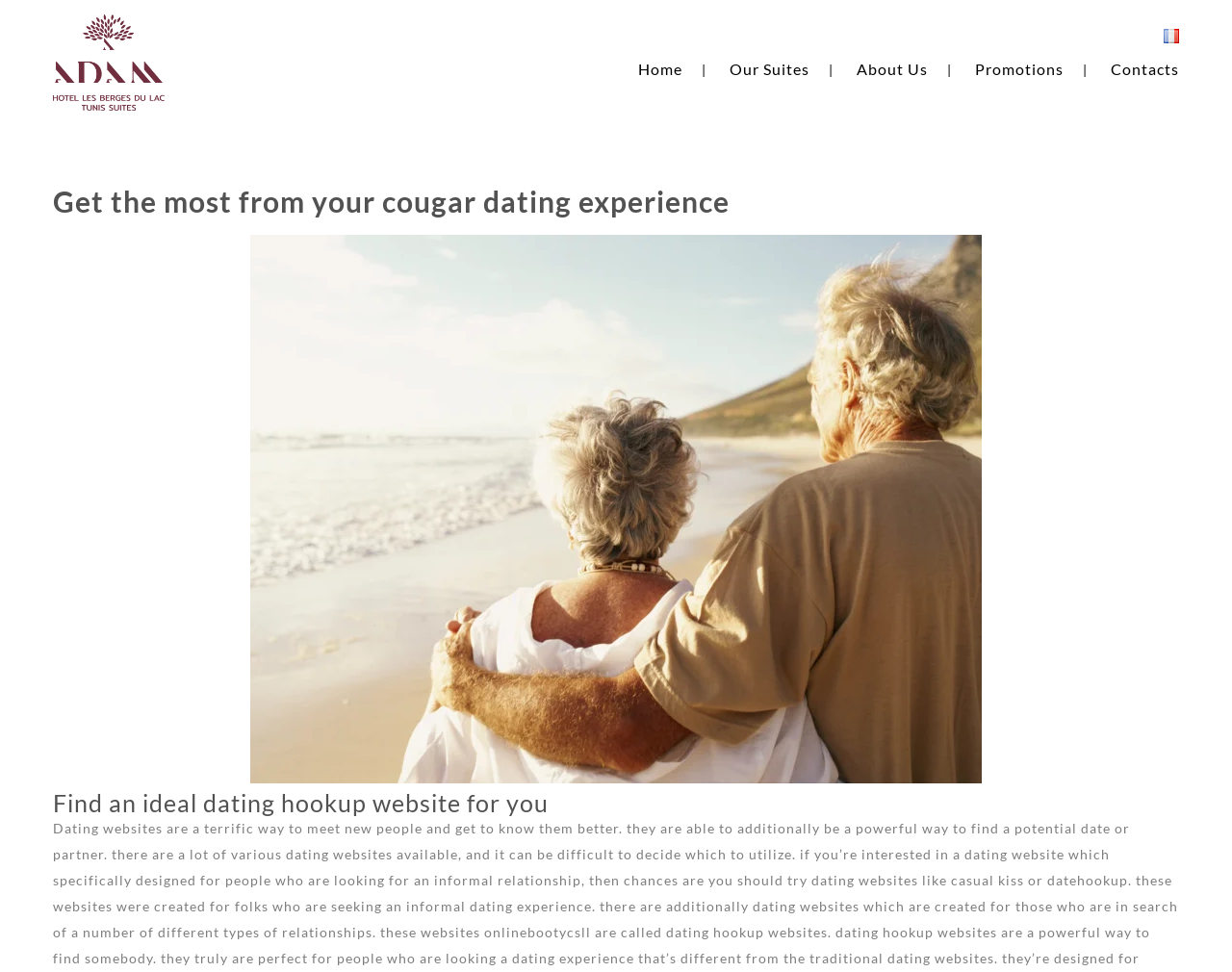Respond to the following question using a concise word or phrase: 
What is the position of the 'About Us' link?

Third from the left